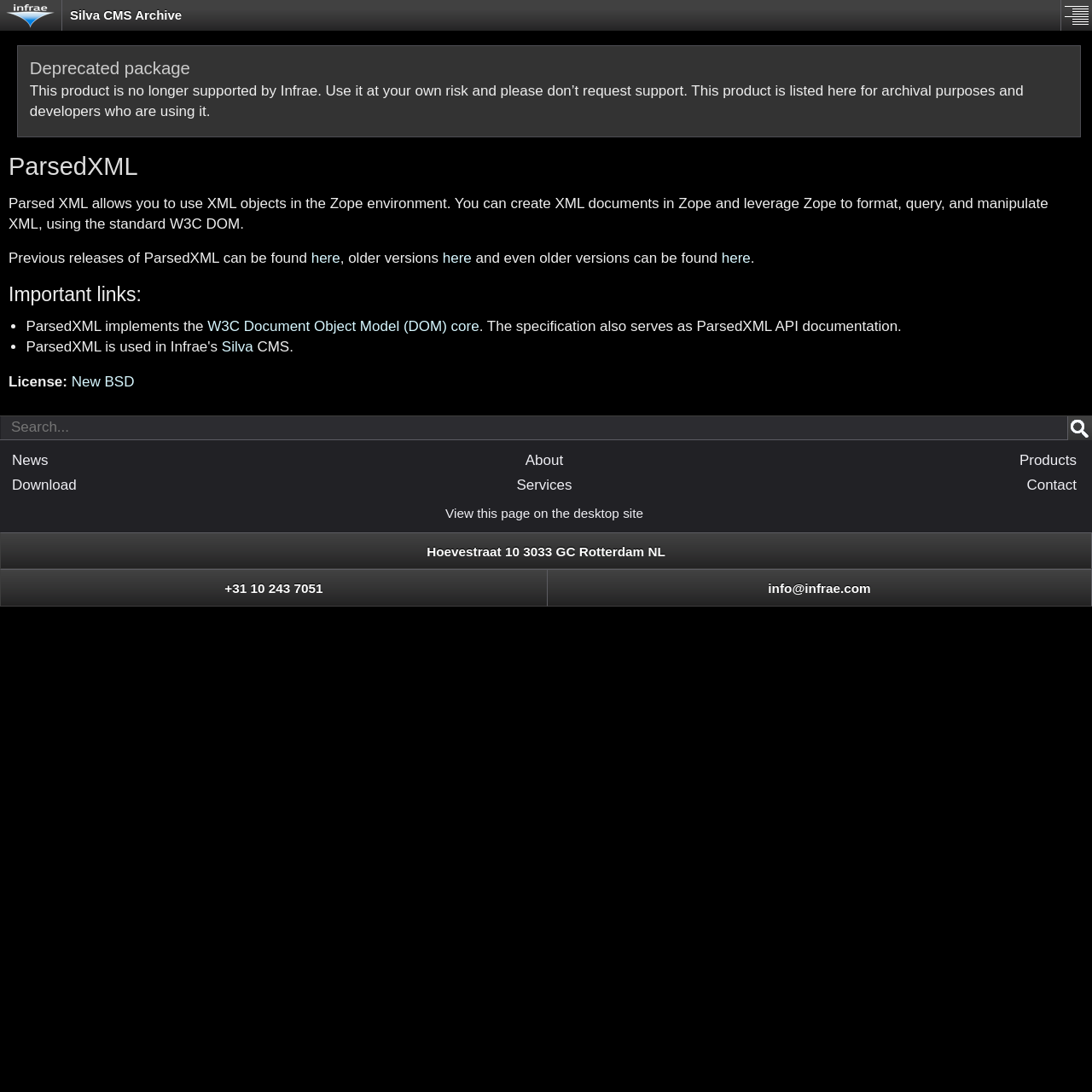Given the element description Next Post →, specify the bounding box coordinates of the corresponding UI element in the format (top-left x, top-left y, bottom-right x, bottom-right y). All values must be between 0 and 1.

None